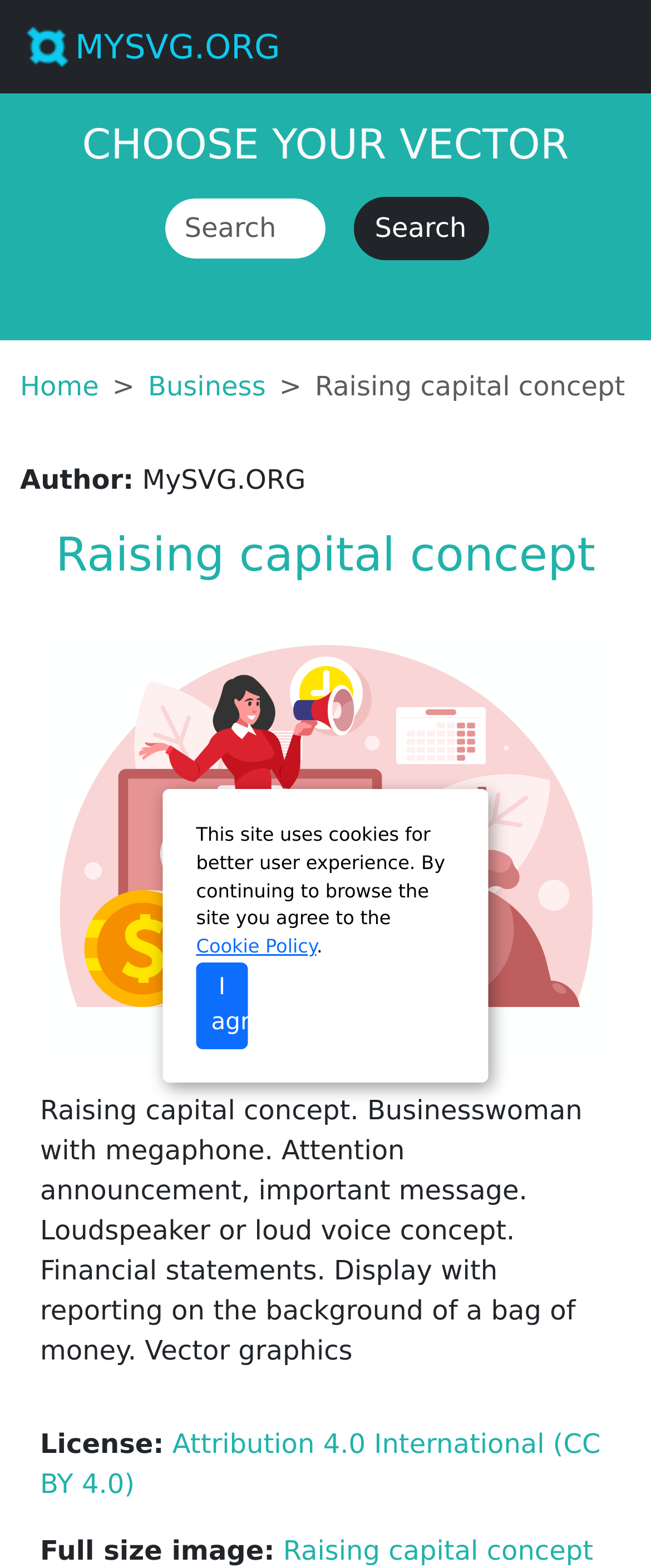Pinpoint the bounding box coordinates of the clickable element needed to complete the instruction: "Choose a vector". The coordinates should be provided as four float numbers between 0 and 1: [left, top, right, bottom].

[0.126, 0.077, 0.874, 0.108]